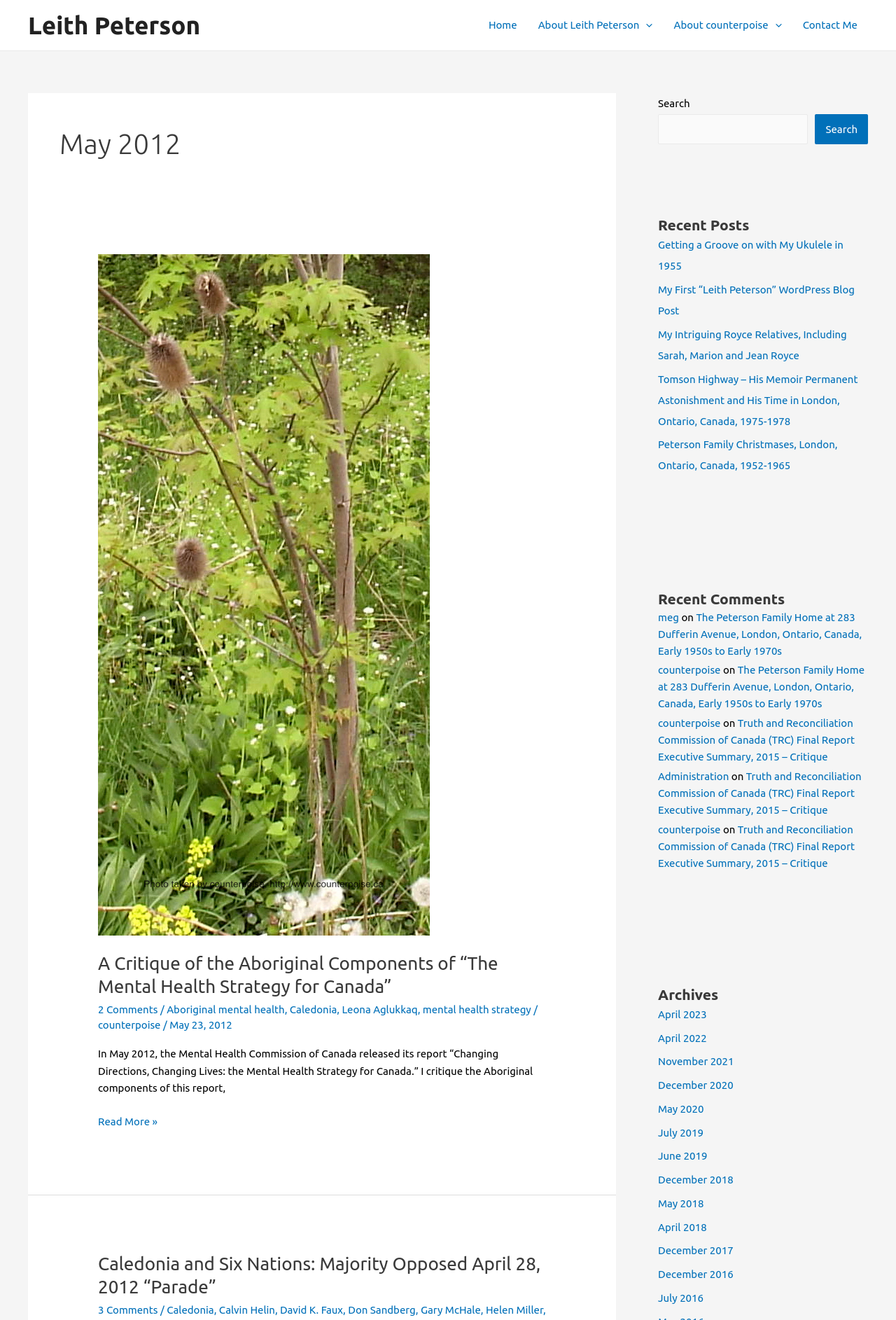How many search box elements are there?
Based on the image, provide a one-word or brief-phrase response.

1